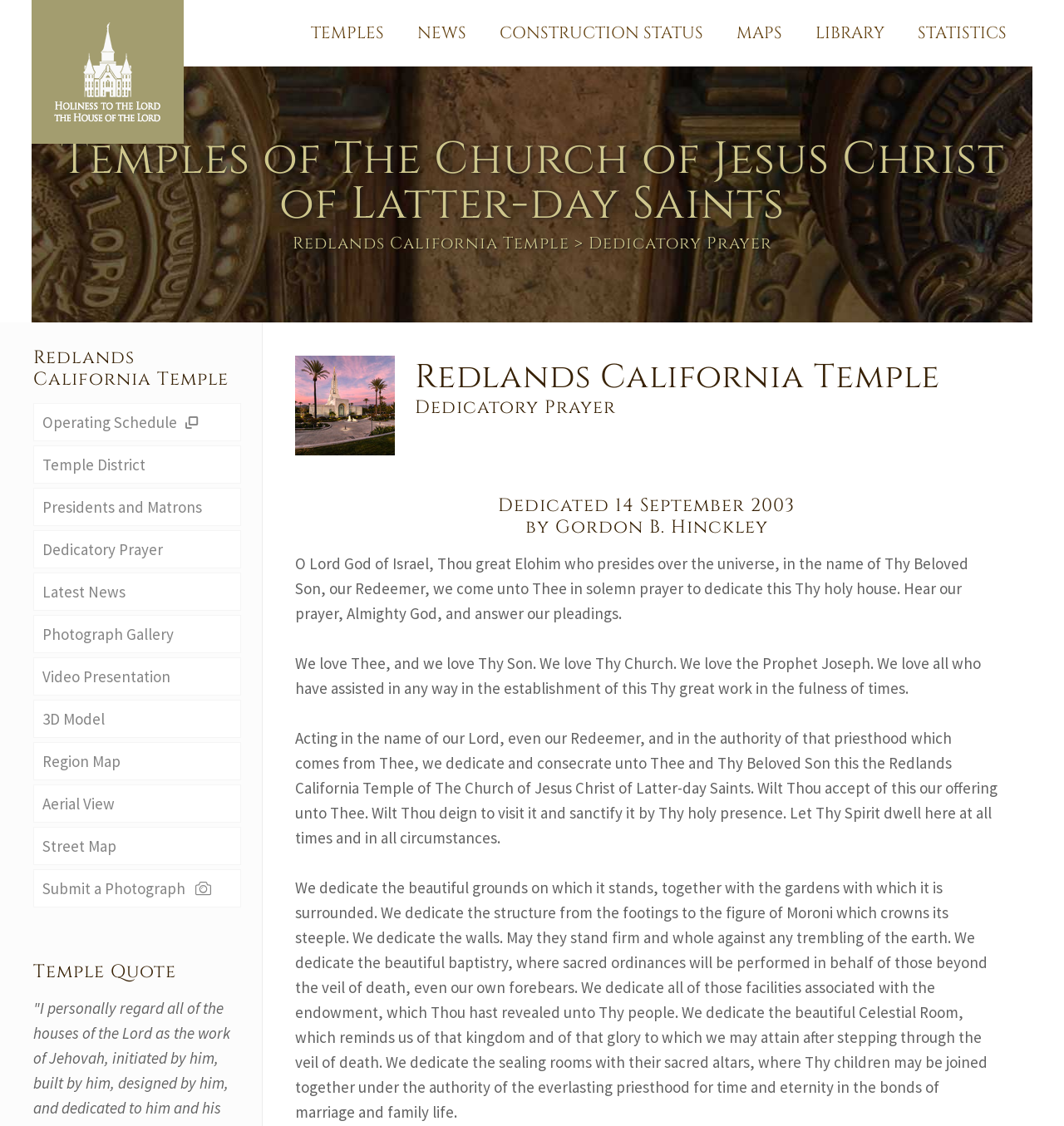Give a one-word or one-phrase response to the question: 
Who dedicated the Redlands California Temple?

Gordon B. Hinckley